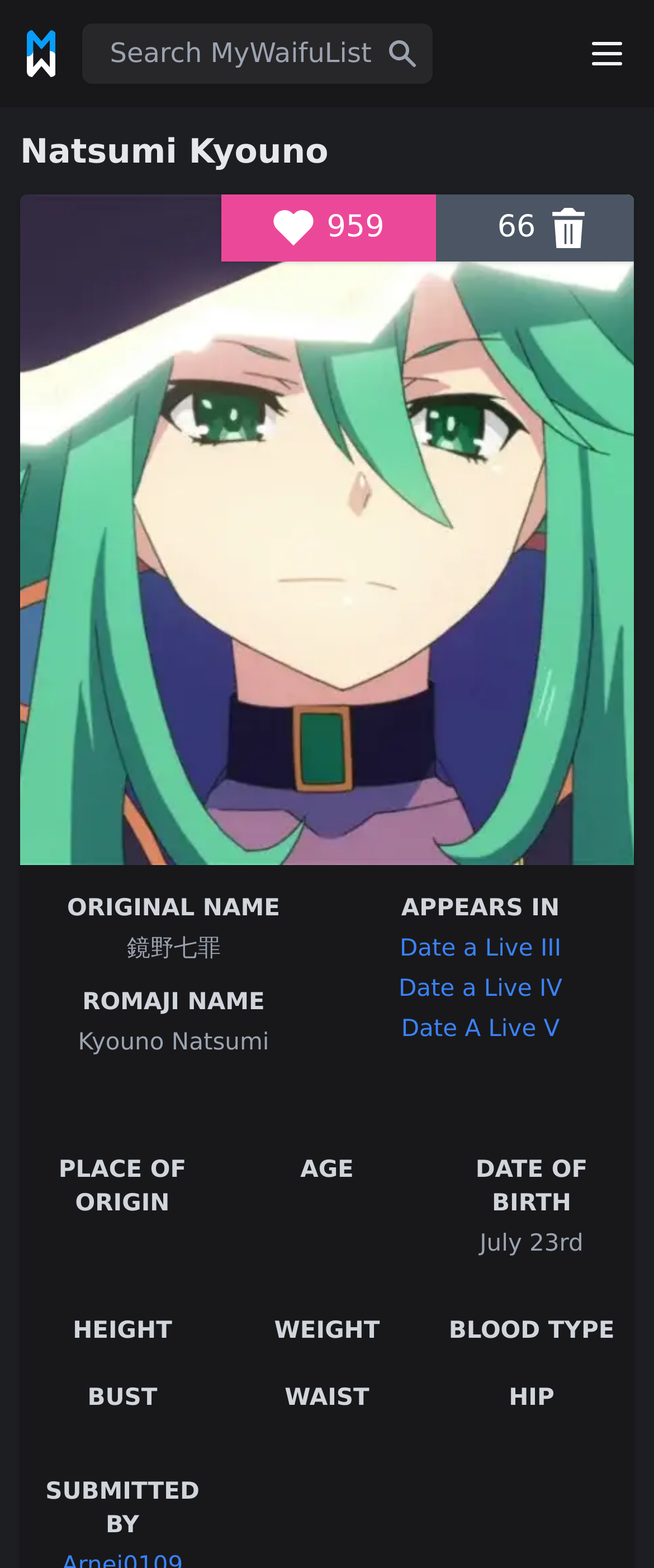What is the date of birth of Natsumi Kyouno?
With the help of the image, please provide a detailed response to the question.

I found the date of birth of Natsumi Kyouno by looking at the section with the heading 'DATE OF BIRTH', which is located below the 'PLACE OF ORIGIN' section. The date of birth is written as July 23rd.